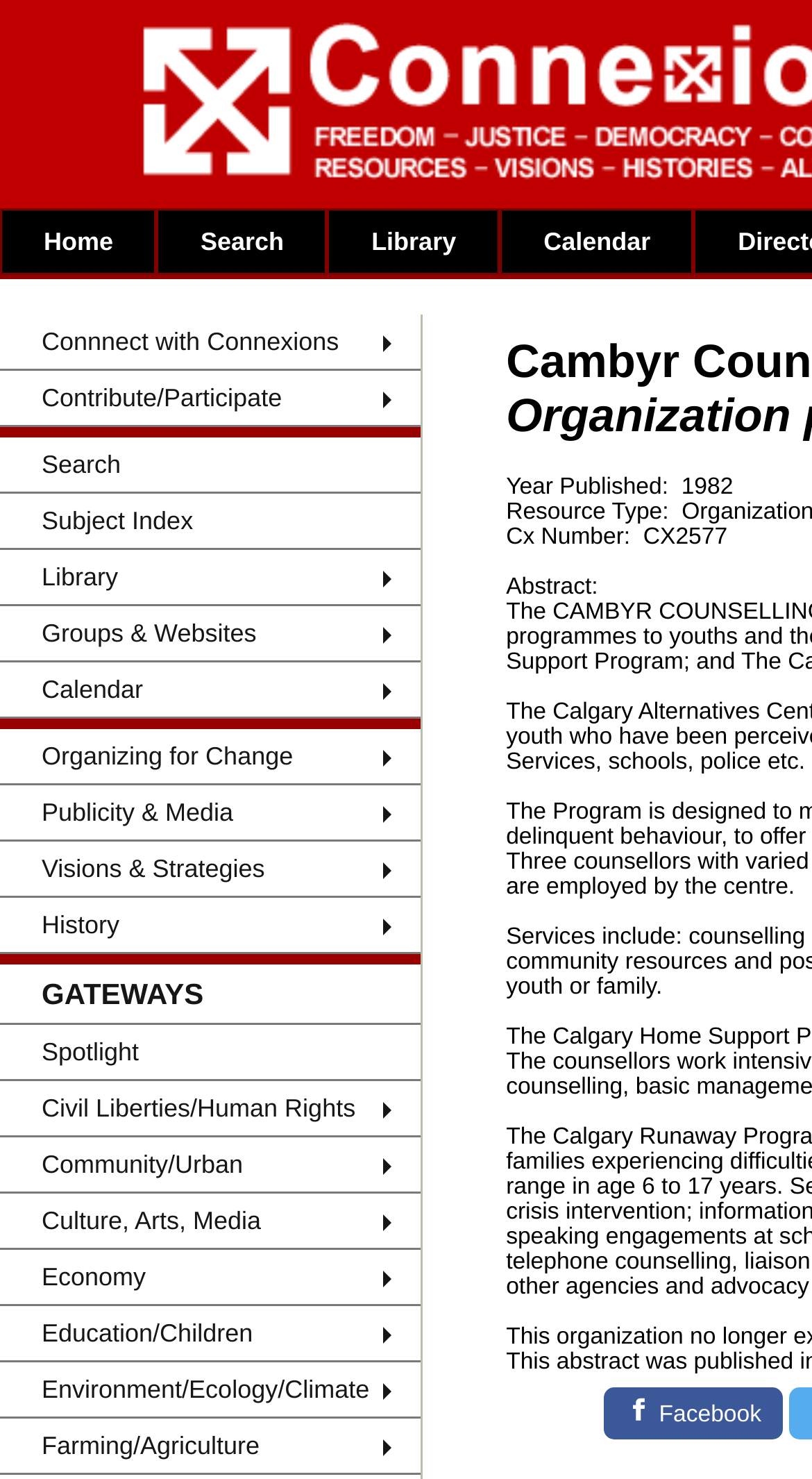What is the last link in the 'Library' section?
Using the information from the image, give a concise answer in one word or a short phrase.

Languages Index